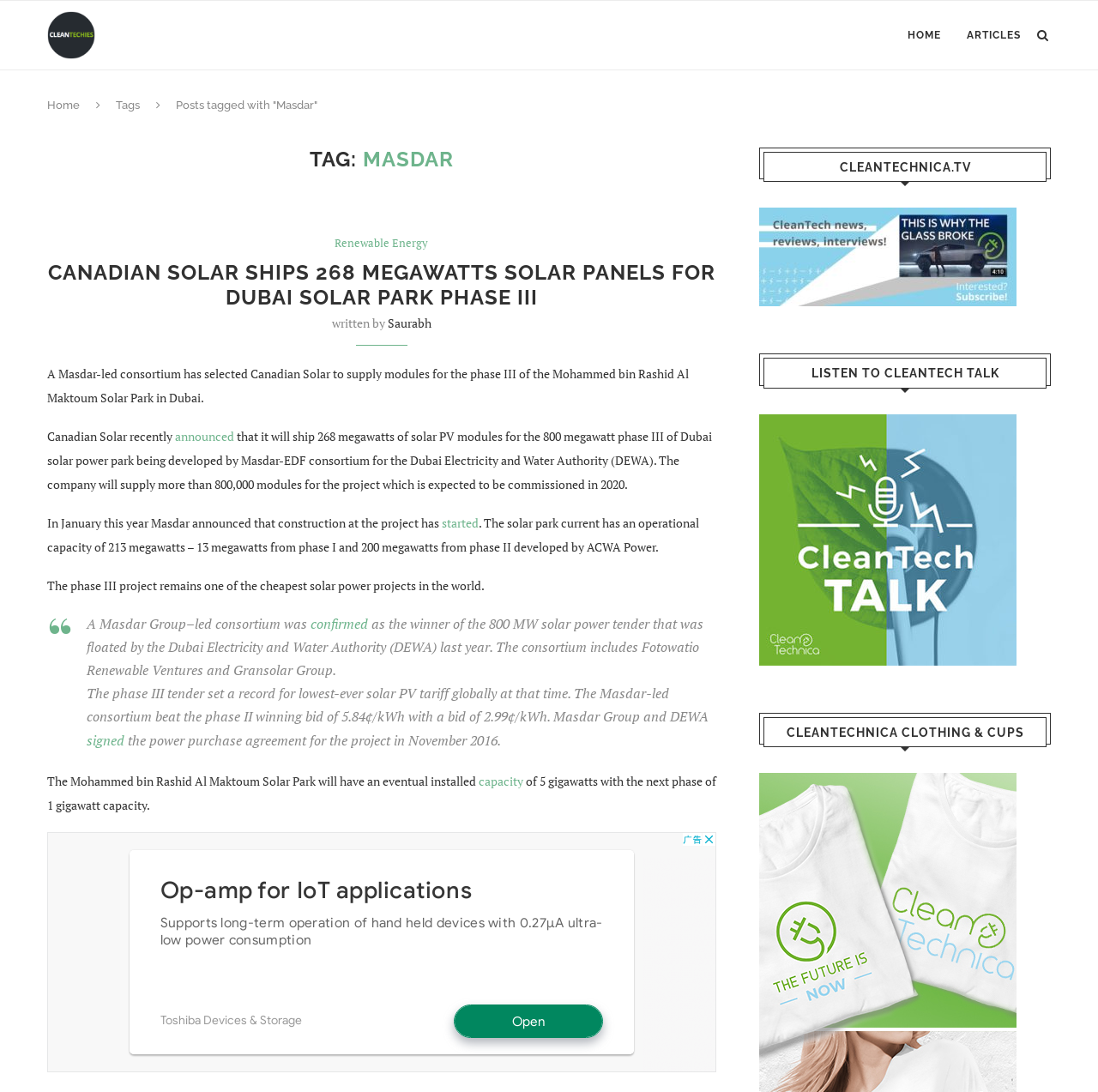Provide a thorough description of the webpage's content and layout.

The webpage is about Masdar, a clean technology company, and features a news article about Canadian Solar shipping 268 megawatts of solar panels for the Dubai Solar Park Phase III. 

At the top of the page, there is a layout table with several links, including "HOME", "ARTICLES", and an icon represented by "\uf002". Below this, there is a link to "Home" and a static text "Tags". 

The main content of the page is an article about Canadian Solar and the Dubai Solar Park Phase III. The article has a heading "CANADIAN SOLAR SHIPS 268 MEGAWATTS SOLAR PANELS FOR DUBAI SOLAR PARK PHASE III" and features several paragraphs of text describing the project. There are also links to related articles and a blockquote with additional information about the project. 

To the right of the article, there are three complementary sections. The first section has a heading "CLEANTECHNICA.TV" and a link to a video. The second section has a heading "LISTEN TO CLEANTECH TALK" and a link to a podcast, accompanied by an image. The third section has a heading "CLEANTECHNICA CLOTHING & CUPS" and a link to a store. 

At the bottom of the page, there is an iframe with an advertisement.